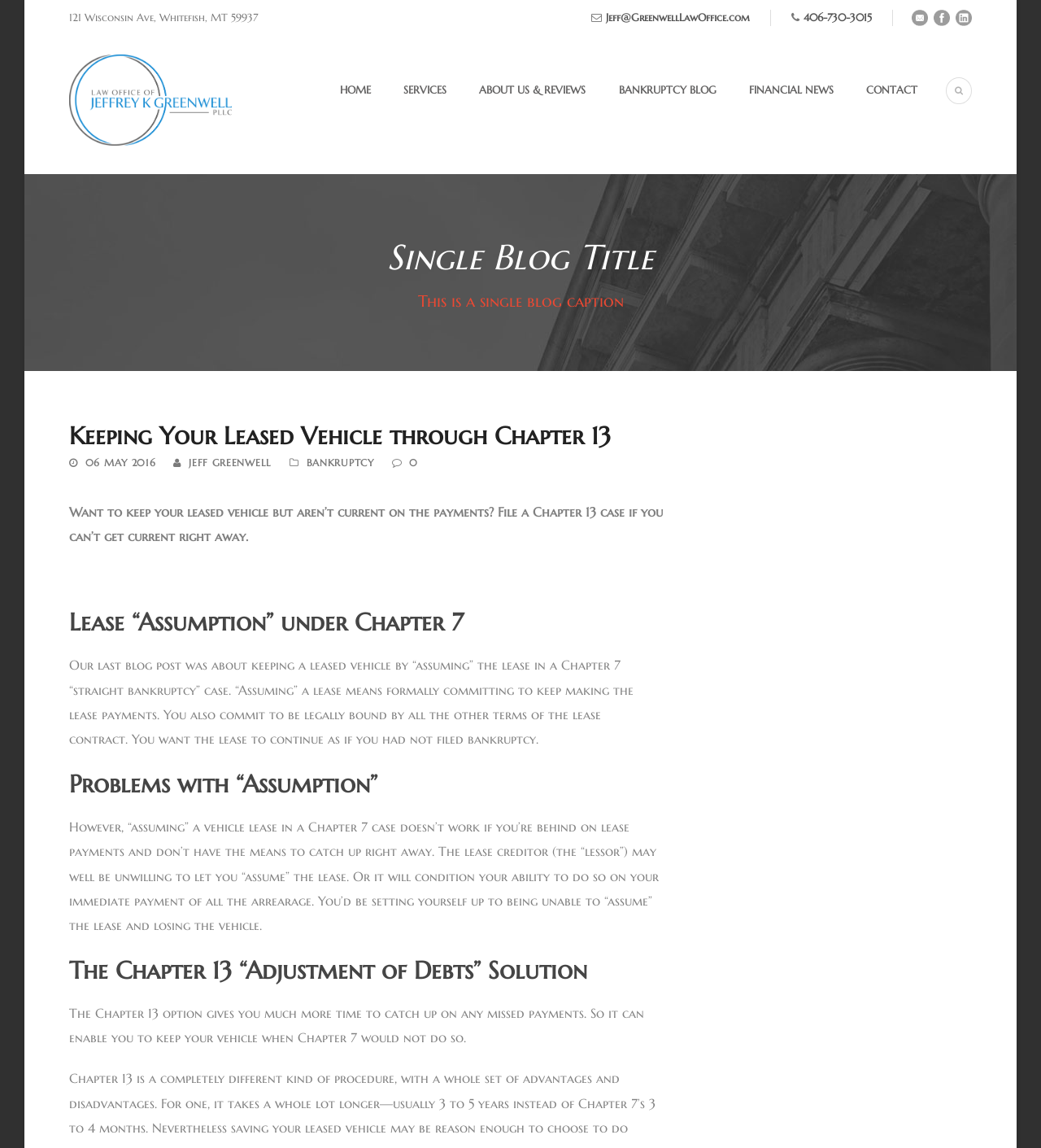What is the alternative to Chapter 7?
We need a detailed and exhaustive answer to the question. Please elaborate.

I read the static text element 'However, “assuming” a vehicle lease in a Chapter 7 case doesn’t work if you’re behind on lease payments and don’t have the means to catch up right away.' and the heading element 'The Chapter 13 “Adjustment of Debts” Solution' to understand that Chapter 13 is an alternative to Chapter 7.